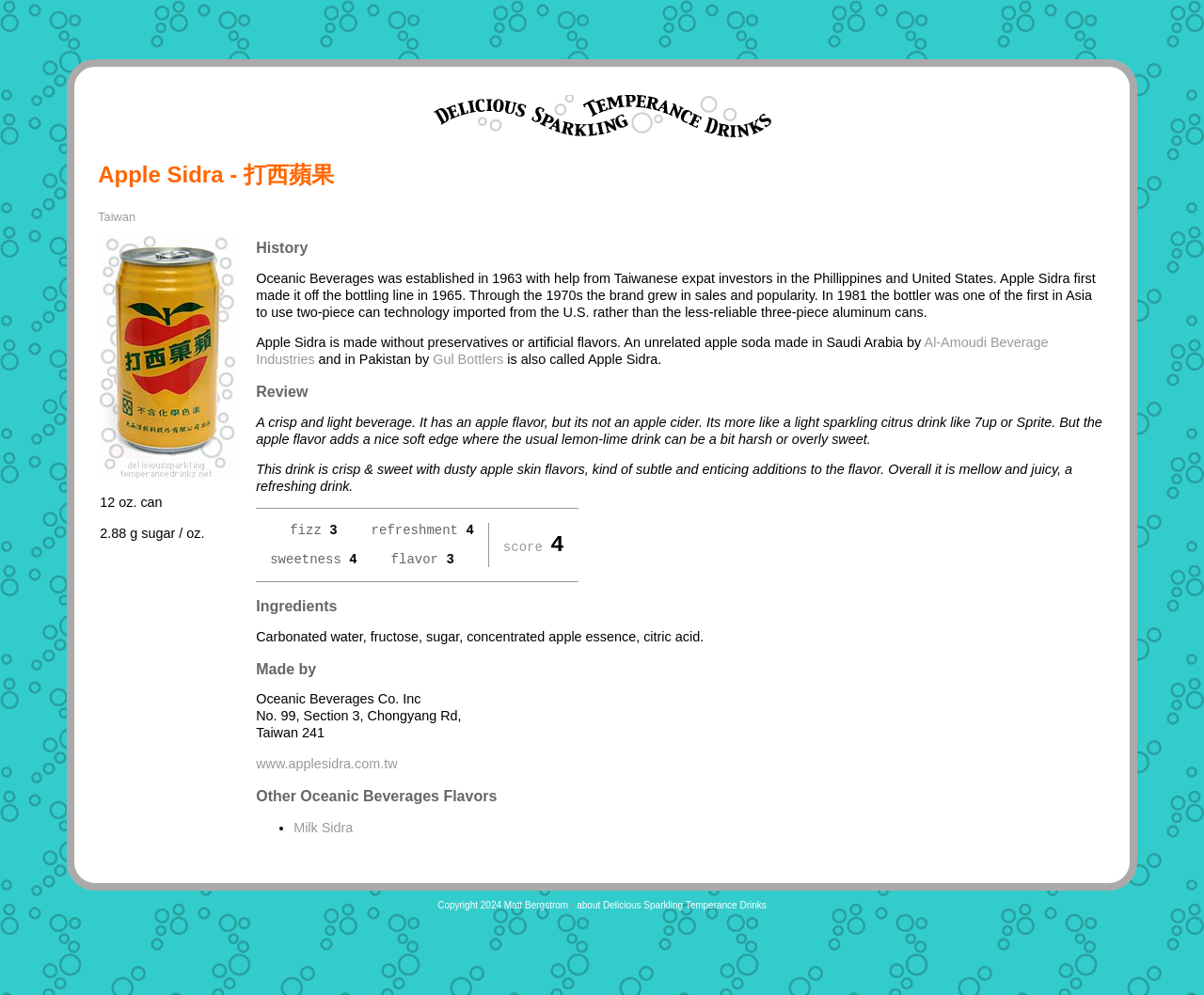Please provide a comprehensive response to the question based on the details in the image: Where is Oceanic Beverages Co. Inc located?

I found the address of Oceanic Beverages Co. Inc by looking at the text 'Made by Oceanic Beverages Co. Inc No. 99, Section 3, Chongyang Rd, Taiwan 241'. This indicates that the company is located in Taiwan.